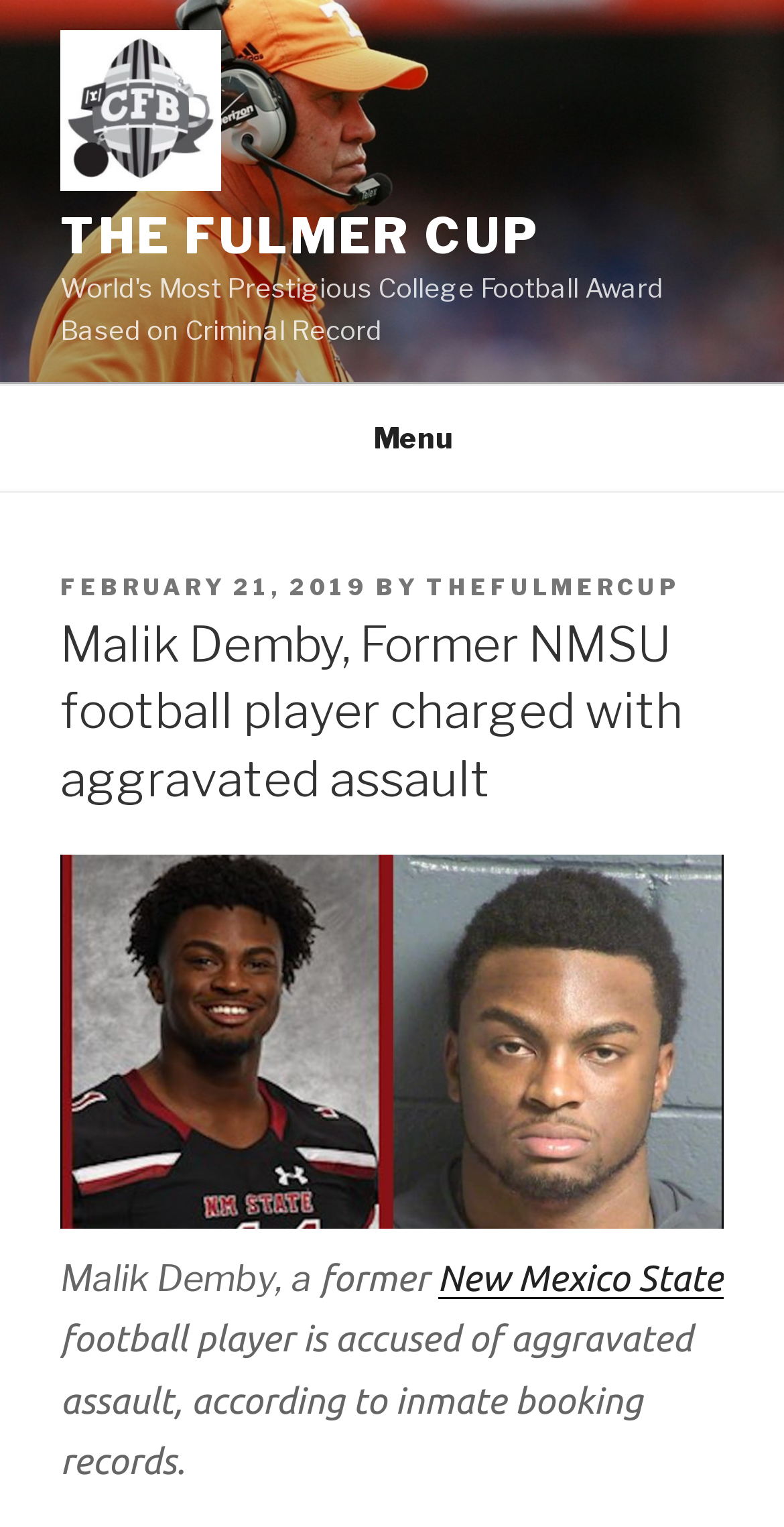Determine the bounding box coordinates of the UI element described by: "Menu".

[0.386, 0.254, 0.614, 0.319]